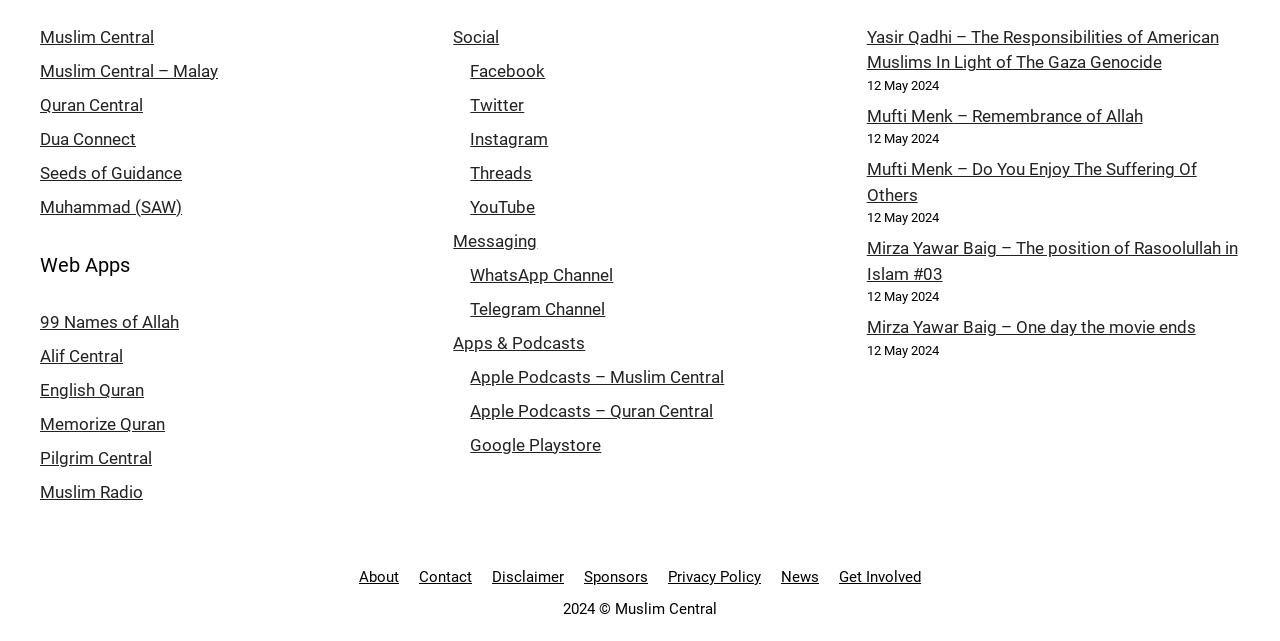What social media platform has the link 'Threads'?
Using the information from the image, give a concise answer in one word or a short phrase.

Instagram